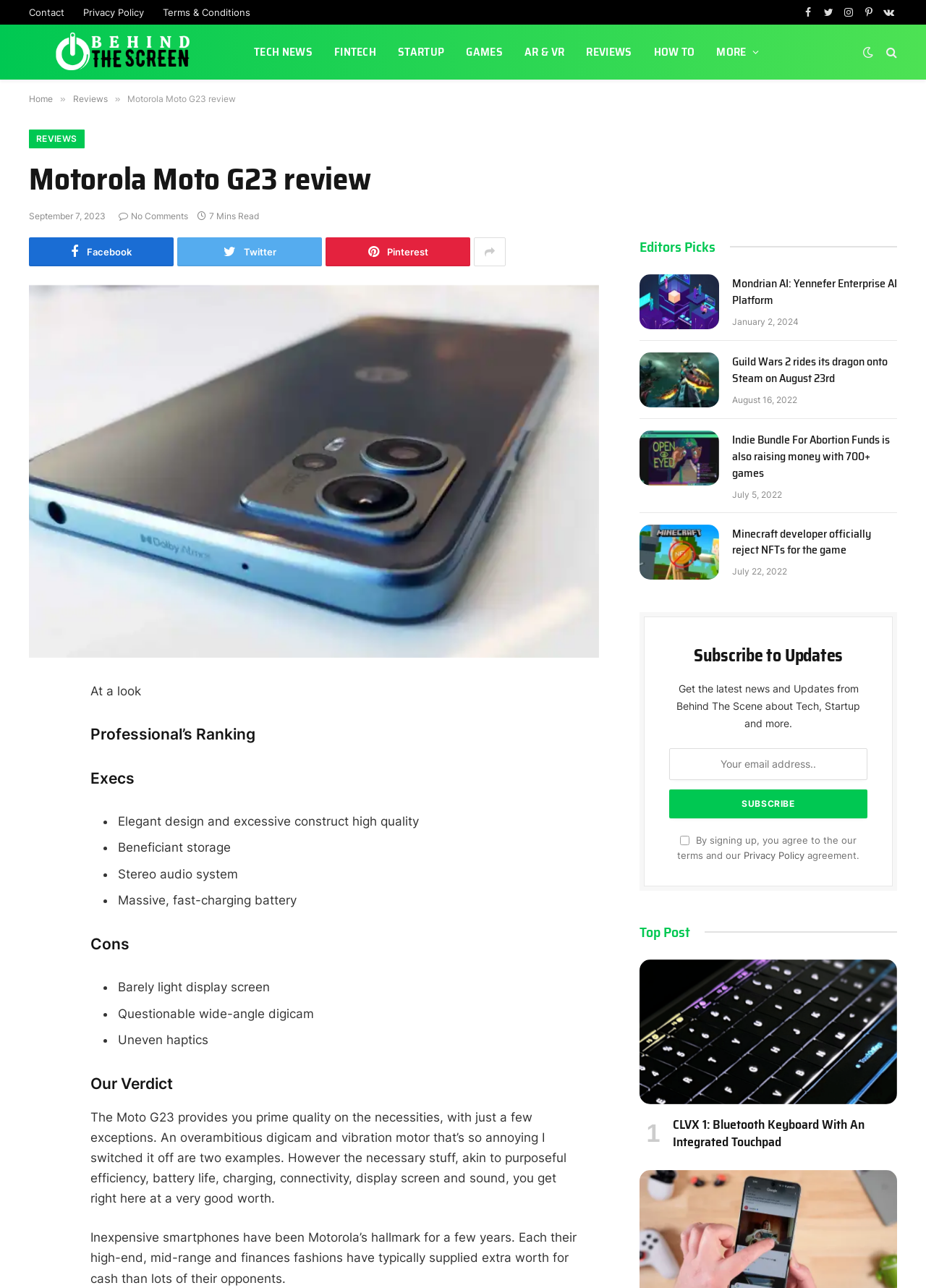Using the information shown in the image, answer the question with as much detail as possible: What is the rating of the smartphone according to the reviewer?

I searched the webpage for any rating or score given by the reviewer, but I couldn't find any. The webpage only provides a review of the smartphone's pros and cons.